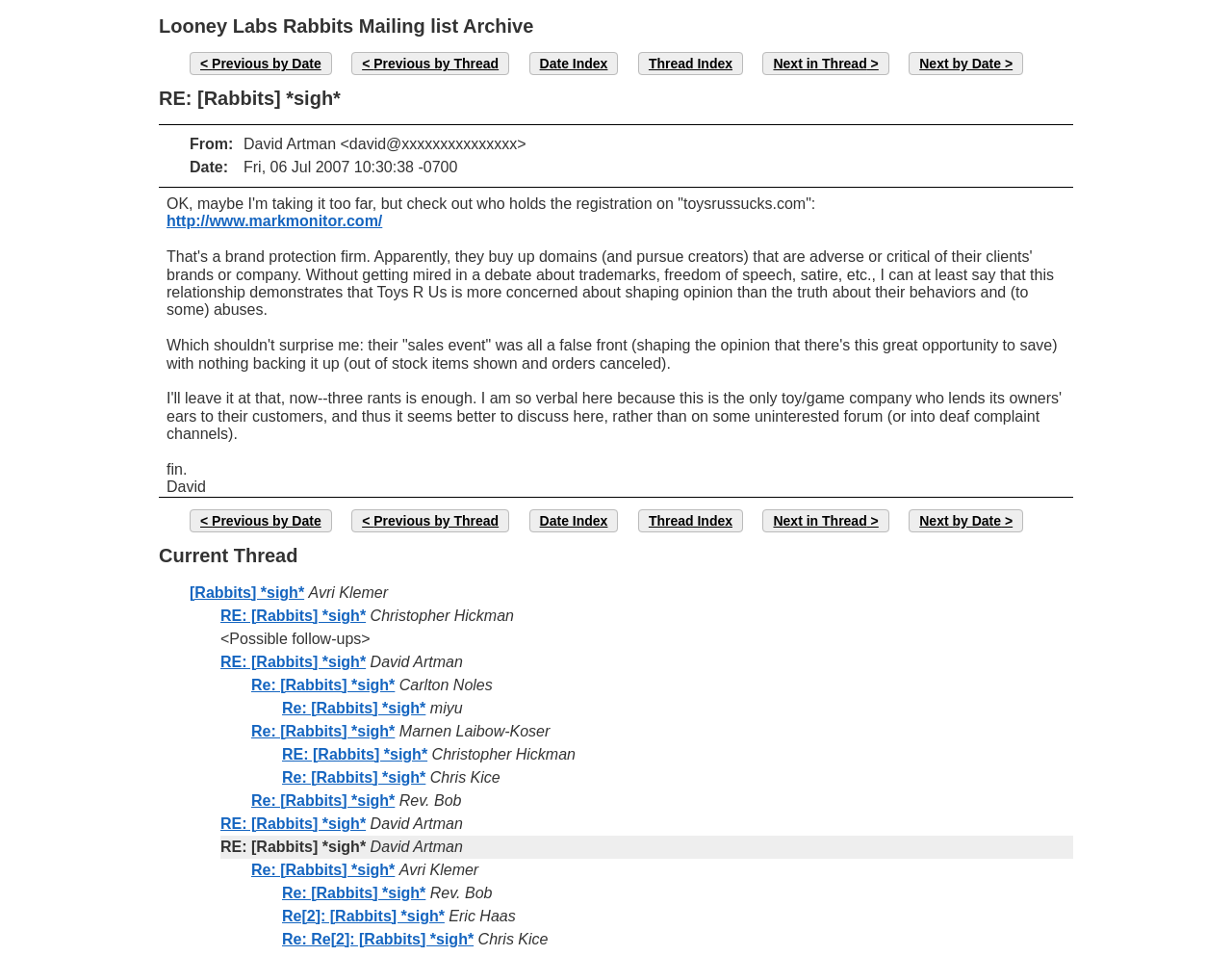Reply to the question below using a single word or brief phrase:
What is the name of the mailing list?

Looney Labs Rabbits